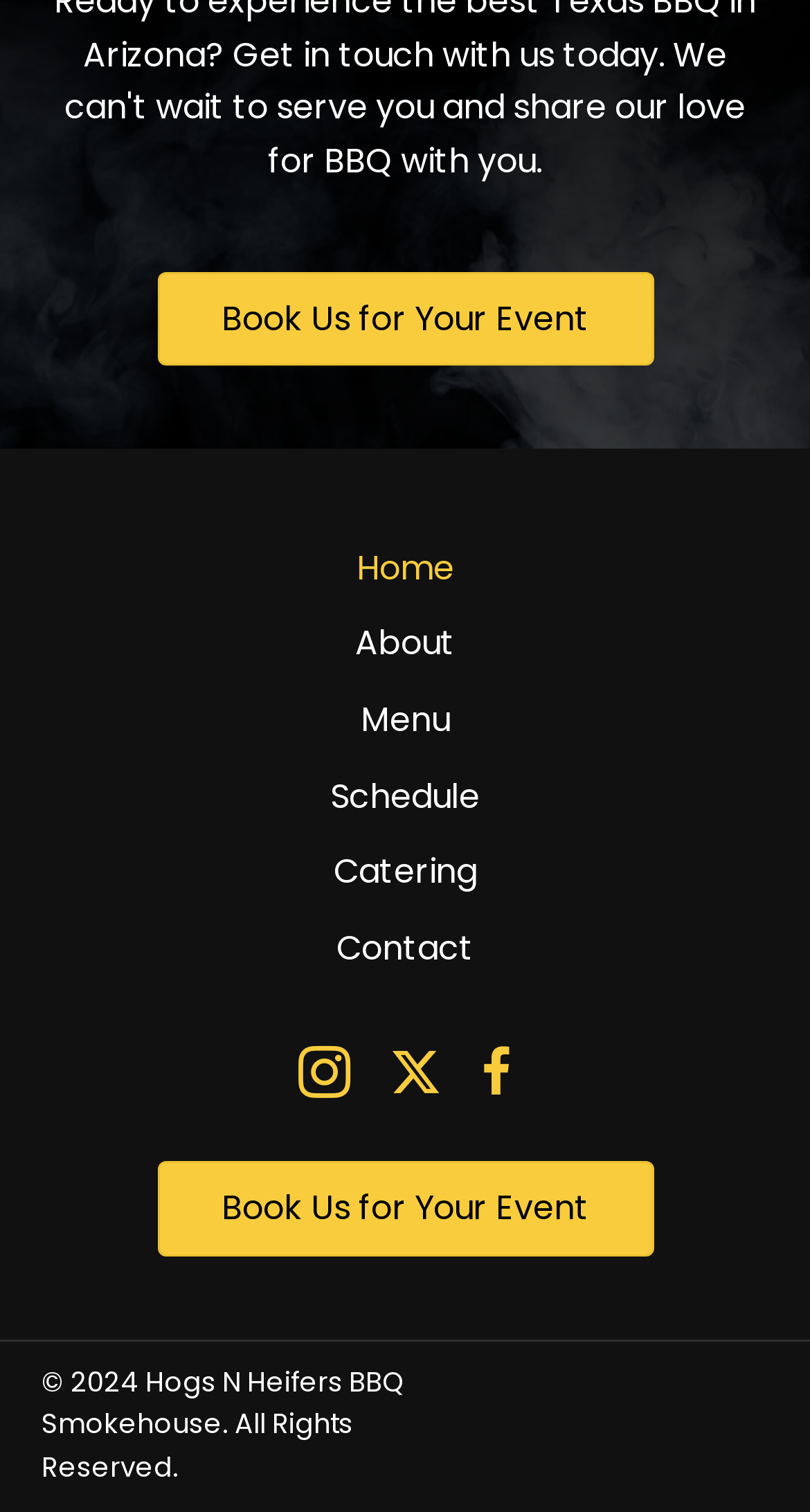Please identify the bounding box coordinates of the element that needs to be clicked to execute the following command: "Book us for an event". Provide the bounding box using four float numbers between 0 and 1, formatted as [left, top, right, bottom].

[0.194, 0.768, 0.806, 0.83]